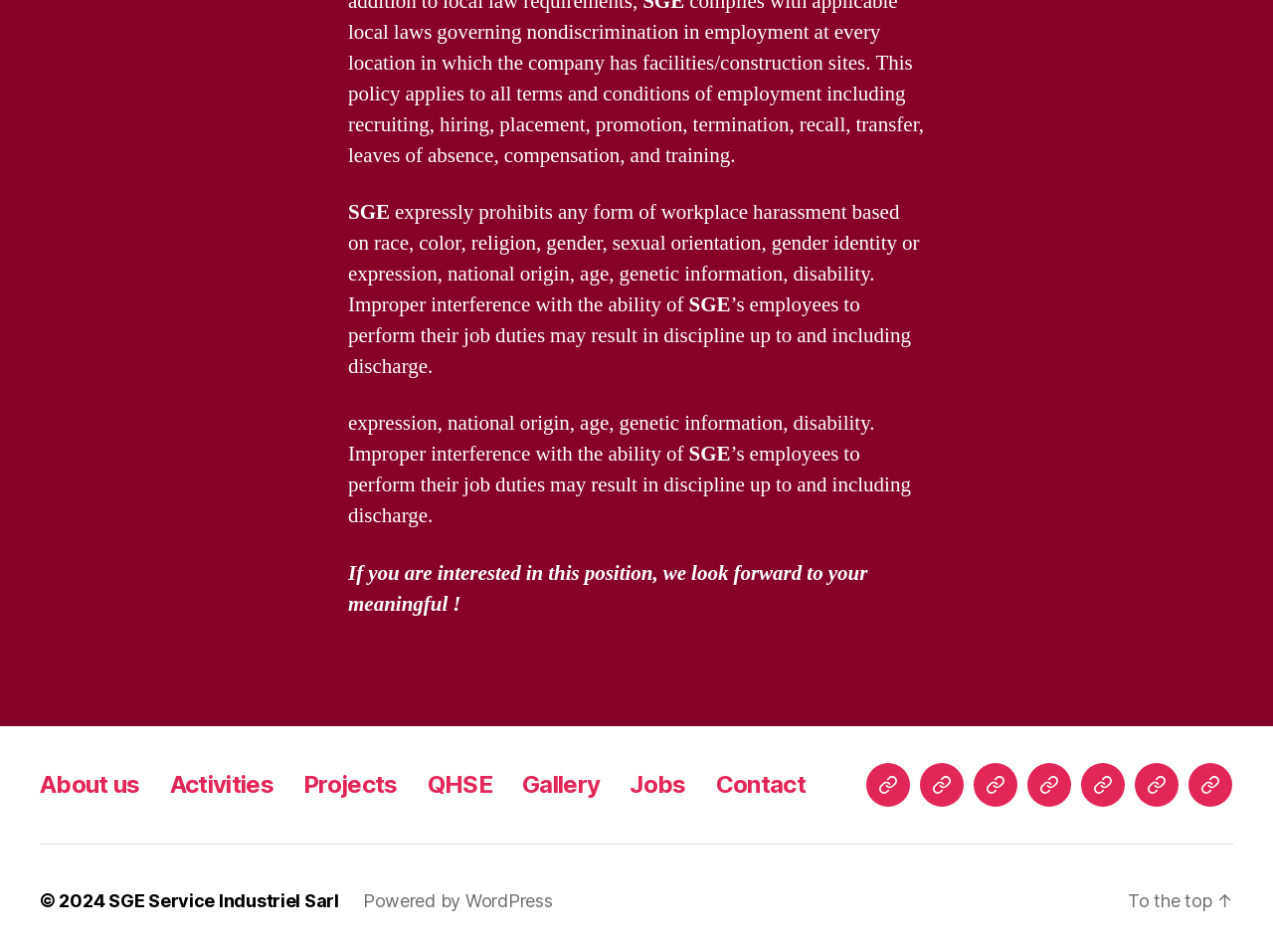Given the element description Guest Gallery, identify the bounding box coordinates for the UI element on the webpage screenshot. The format should be (top-left x, top-left y, bottom-right x, bottom-right y), with values between 0 and 1.

None